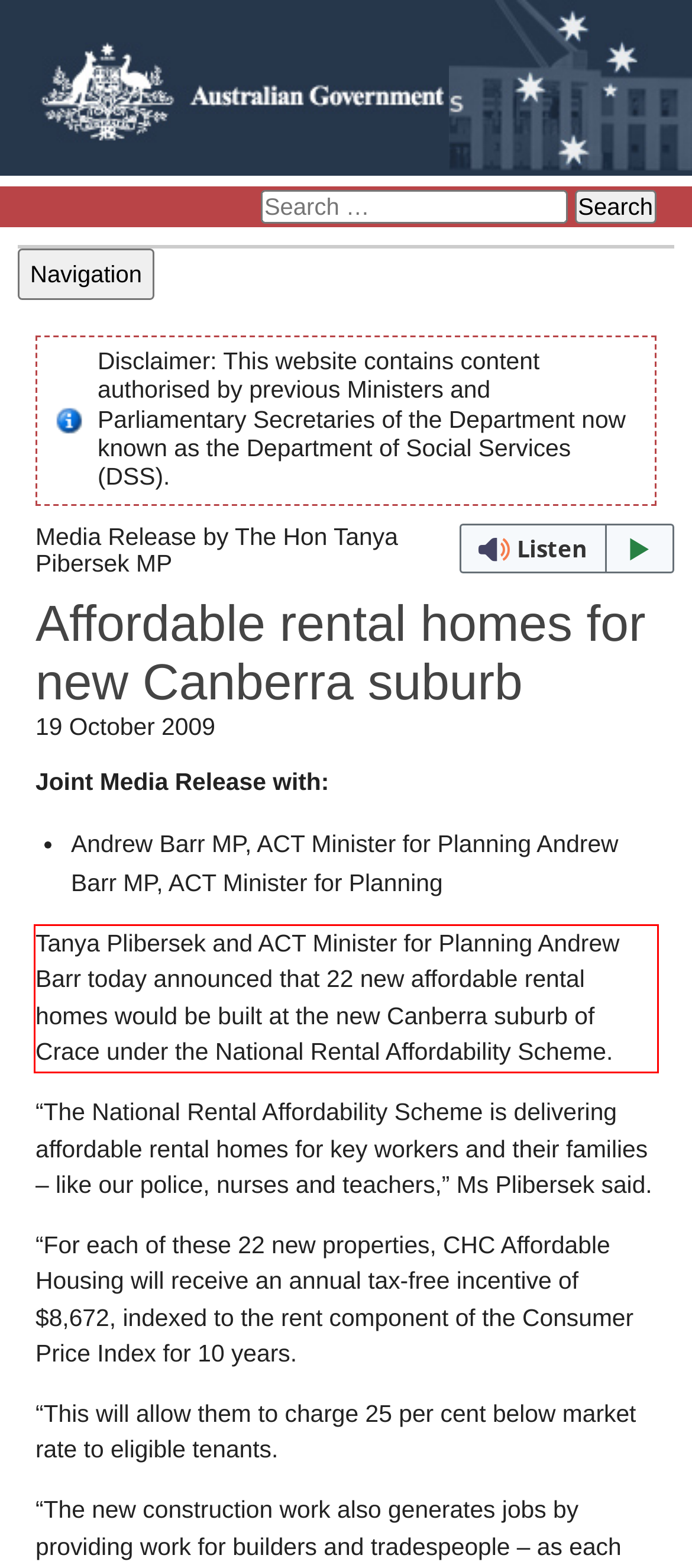Using OCR, extract the text content found within the red bounding box in the given webpage screenshot.

Tanya Plibersek and ACT Minister for Planning Andrew Barr today announced that 22 new affordable rental homes would be built at the new Canberra suburb of Crace under the National Rental Affordability Scheme.